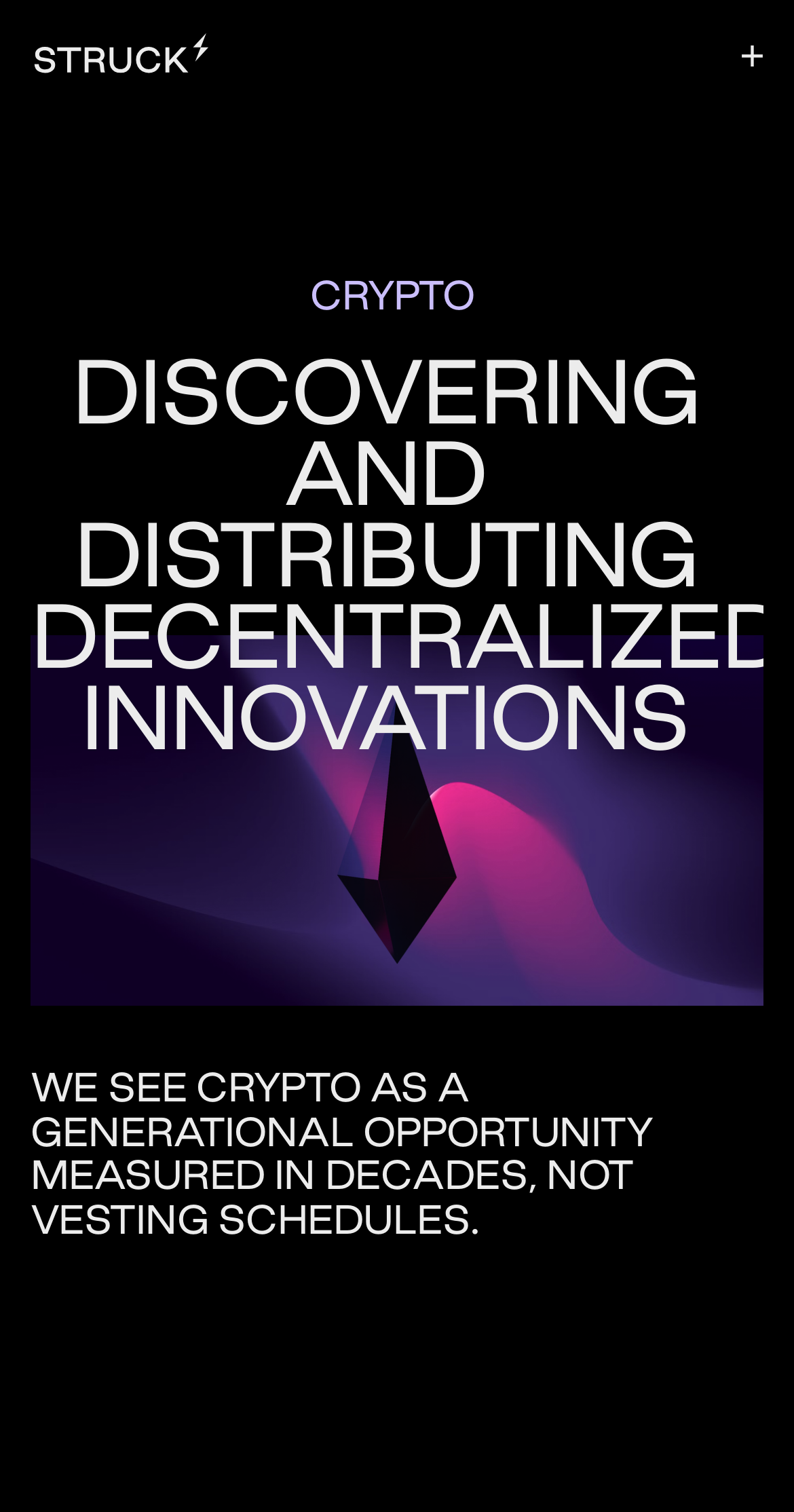Provide your answer in a single word or phrase: 
Is there a menu button on the webpage?

Yes